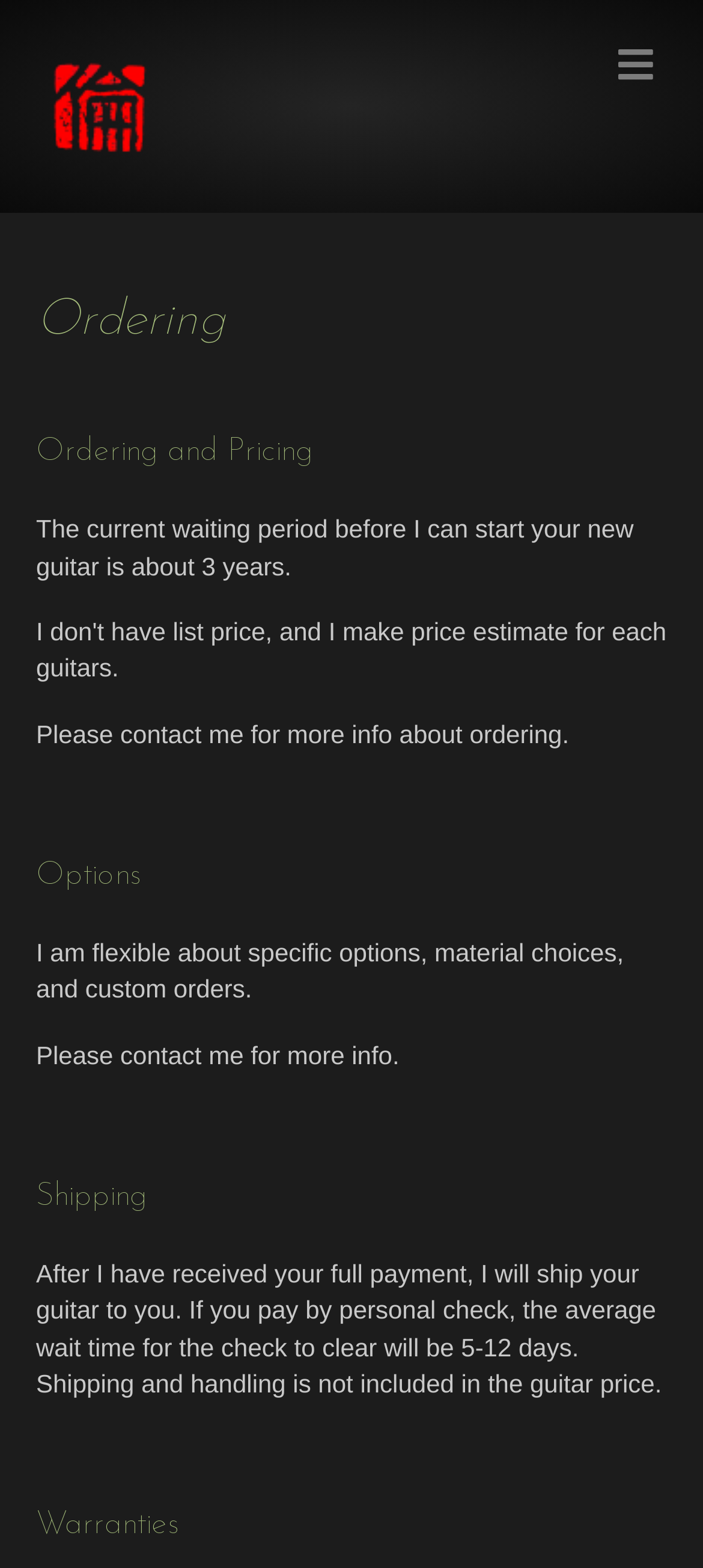What is the average wait time for a personal check to clear?
Answer with a single word or phrase by referring to the visual content.

5-12 days